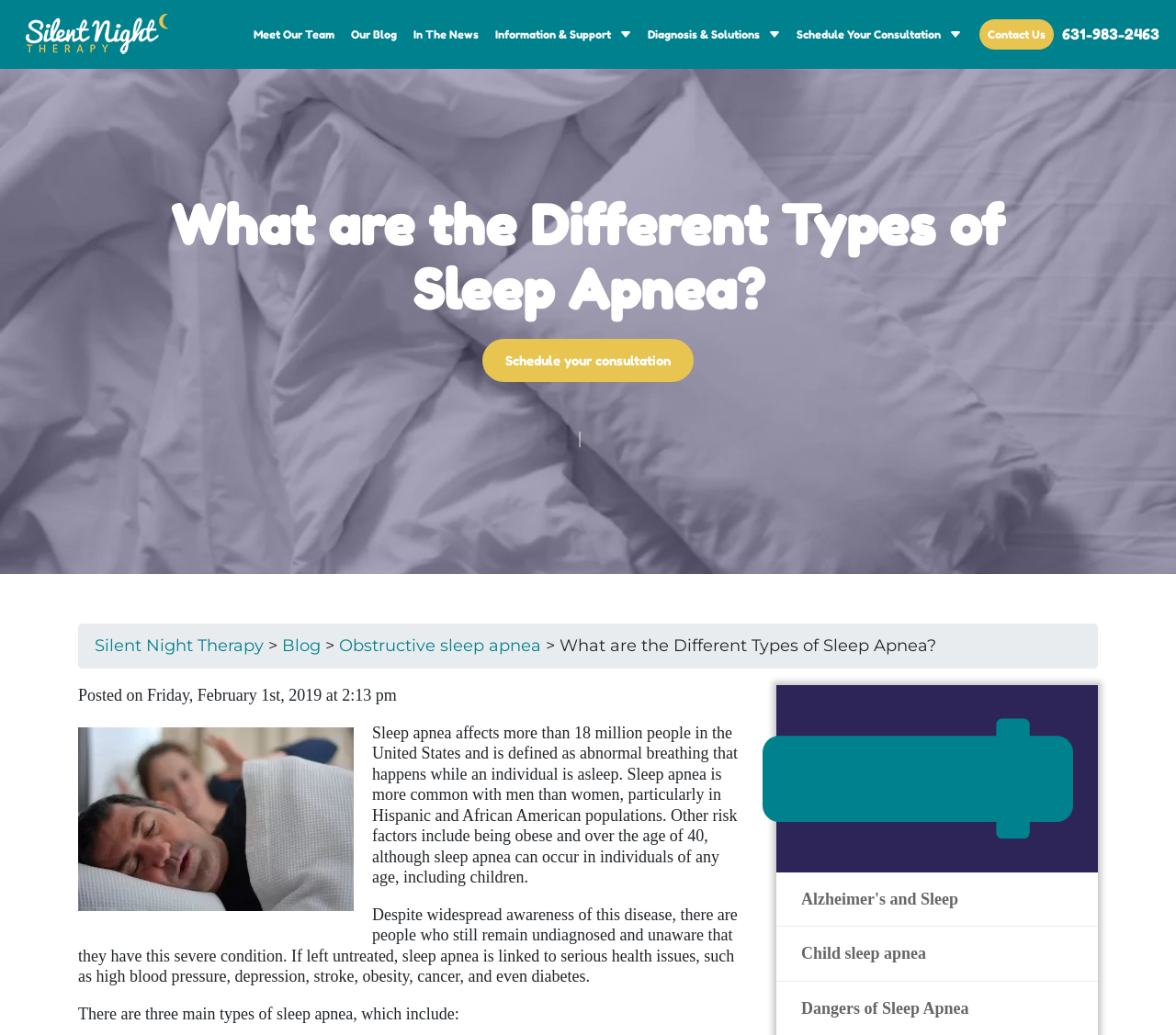What is the phone number to contact?
Give a comprehensive and detailed explanation for the question.

The phone number to contact can be found in the link '631-983-2463' with bounding box coordinates [0.903, 0.03, 0.986, 0.048].